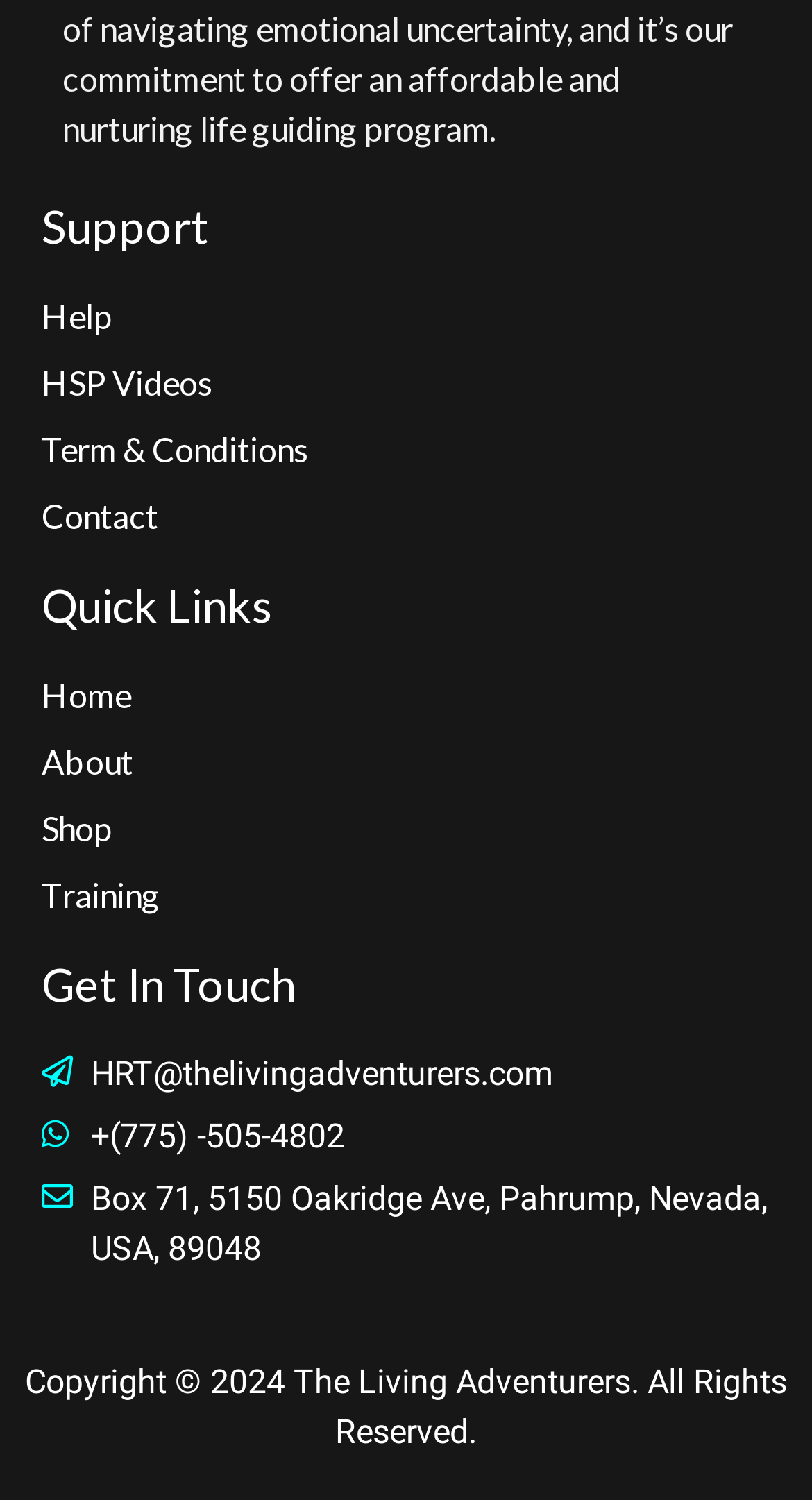Identify the bounding box coordinates of the section that should be clicked to achieve the task described: "Contact us".

[0.051, 0.328, 0.949, 0.362]